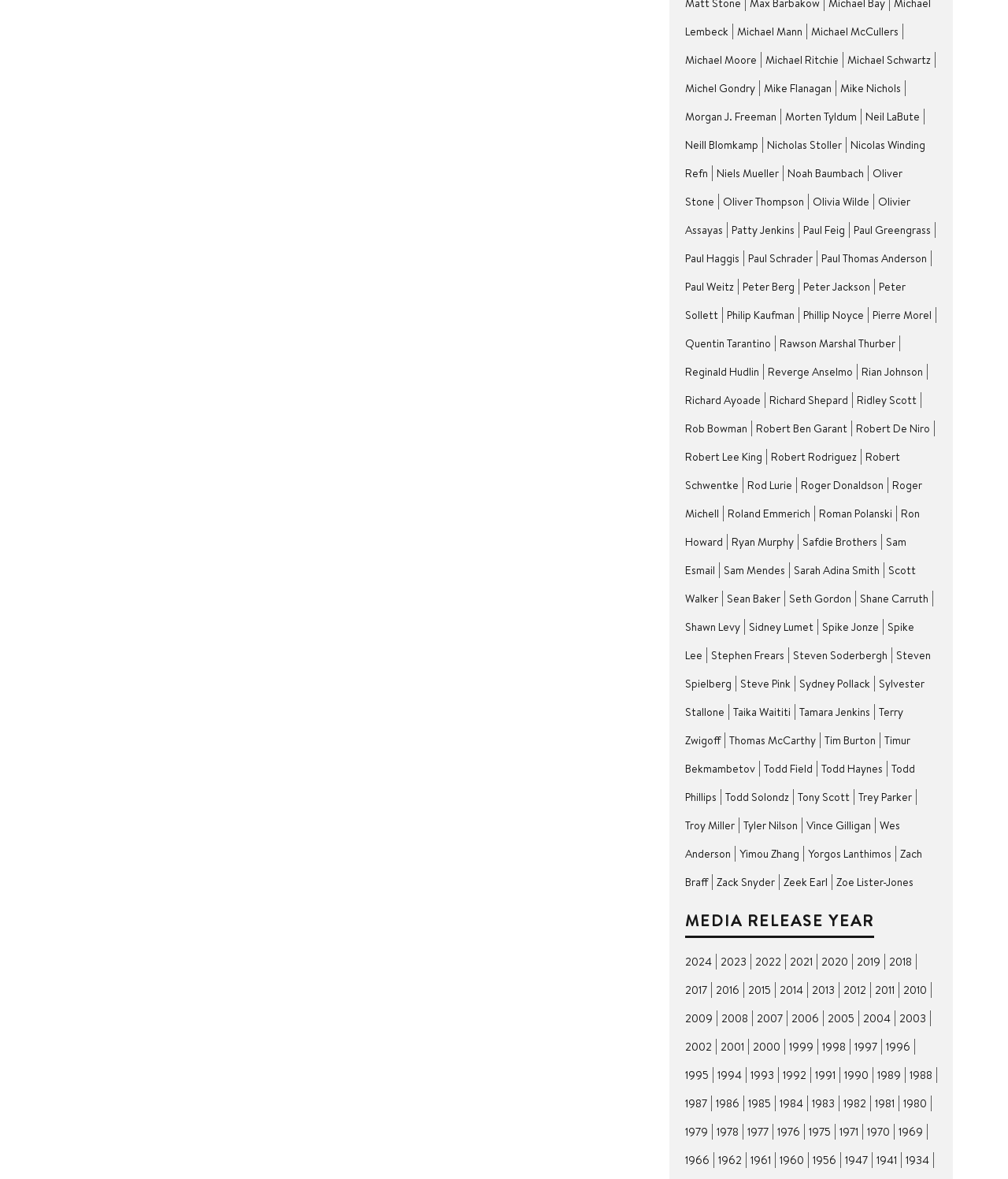Give a one-word or short phrase answer to the question: 
What is the name of the director listed first on the webpage?

Michael Mann